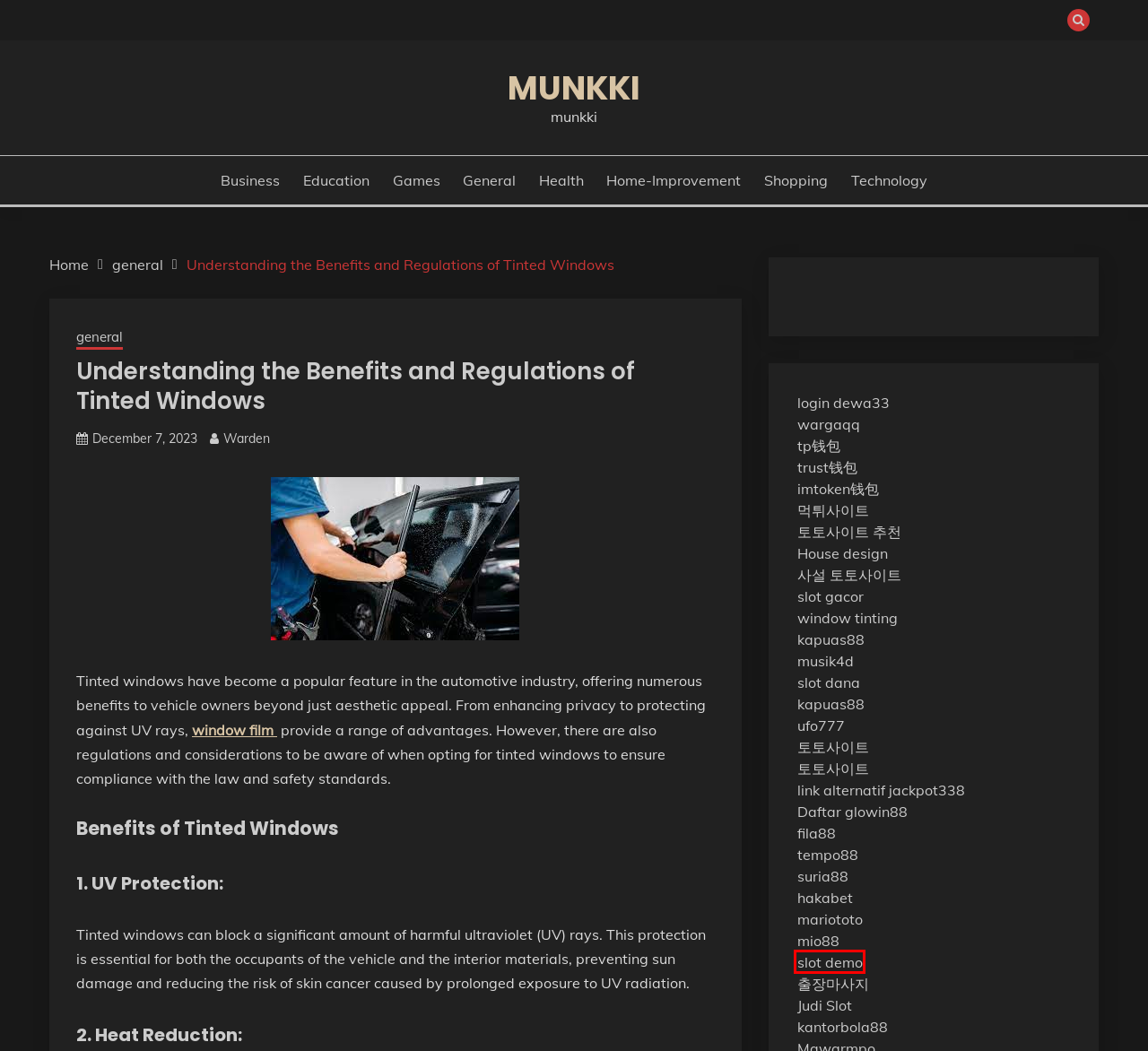You are provided with a screenshot of a webpage that includes a red rectangle bounding box. Please choose the most appropriate webpage description that matches the new webpage after clicking the element within the red bounding box. Here are the candidates:
A. PREMIUM303: Situs Demo Slot Online Judi Gaple Slot Gacor Hari Ini
B. shopping Archives - munkki
C. health Archives - munkki
D. games Archives - munkki
E. home-improvement Archives - munkki
F. GLOWIN88 : Situs Slot Online Pilihan Nomor 1 Indonesia
G. technology Archives - munkki
H. Business Archives - munkki

A